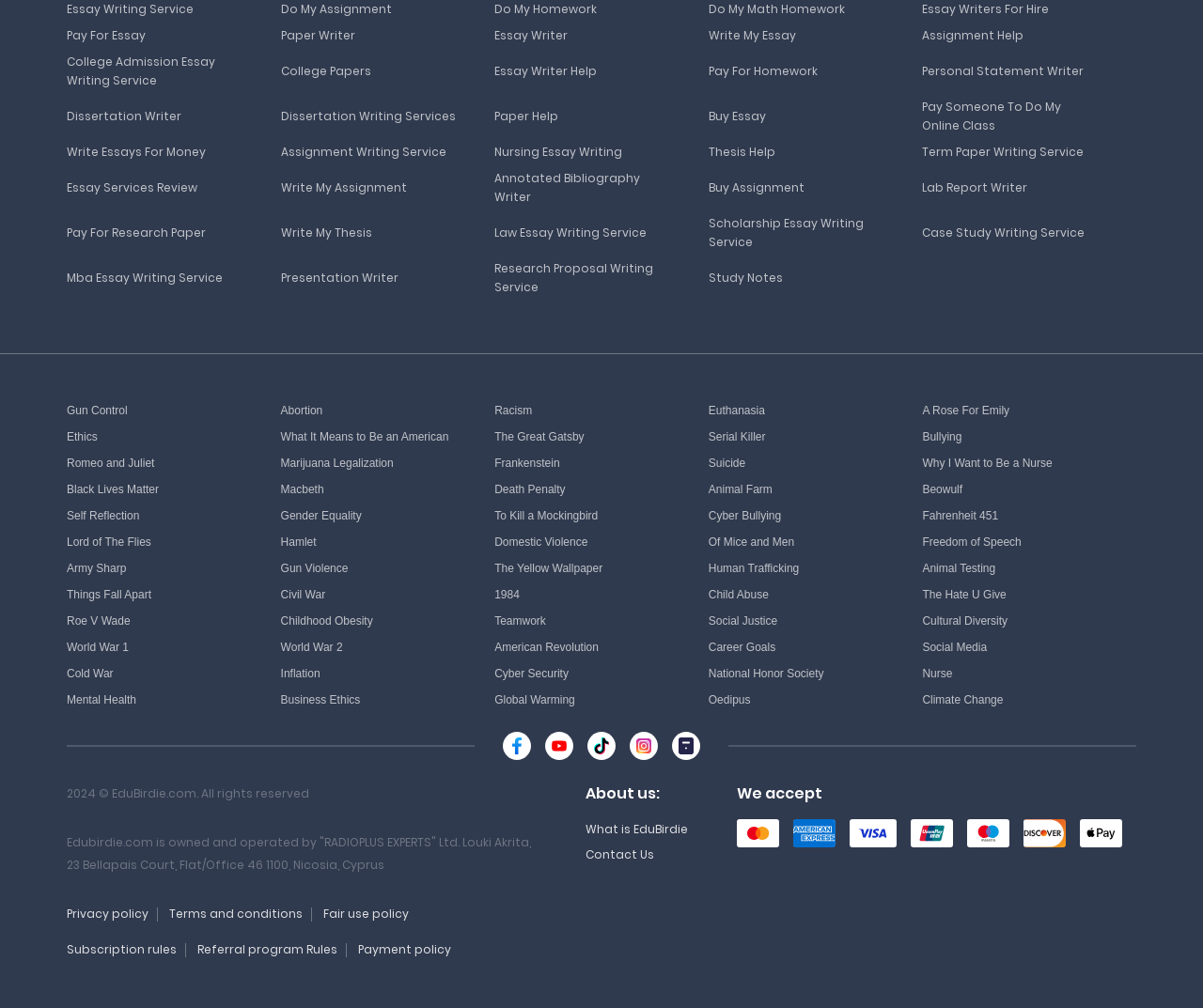Find the bounding box of the web element that fits this description: "college admission essay writing service".

[0.055, 0.053, 0.179, 0.088]